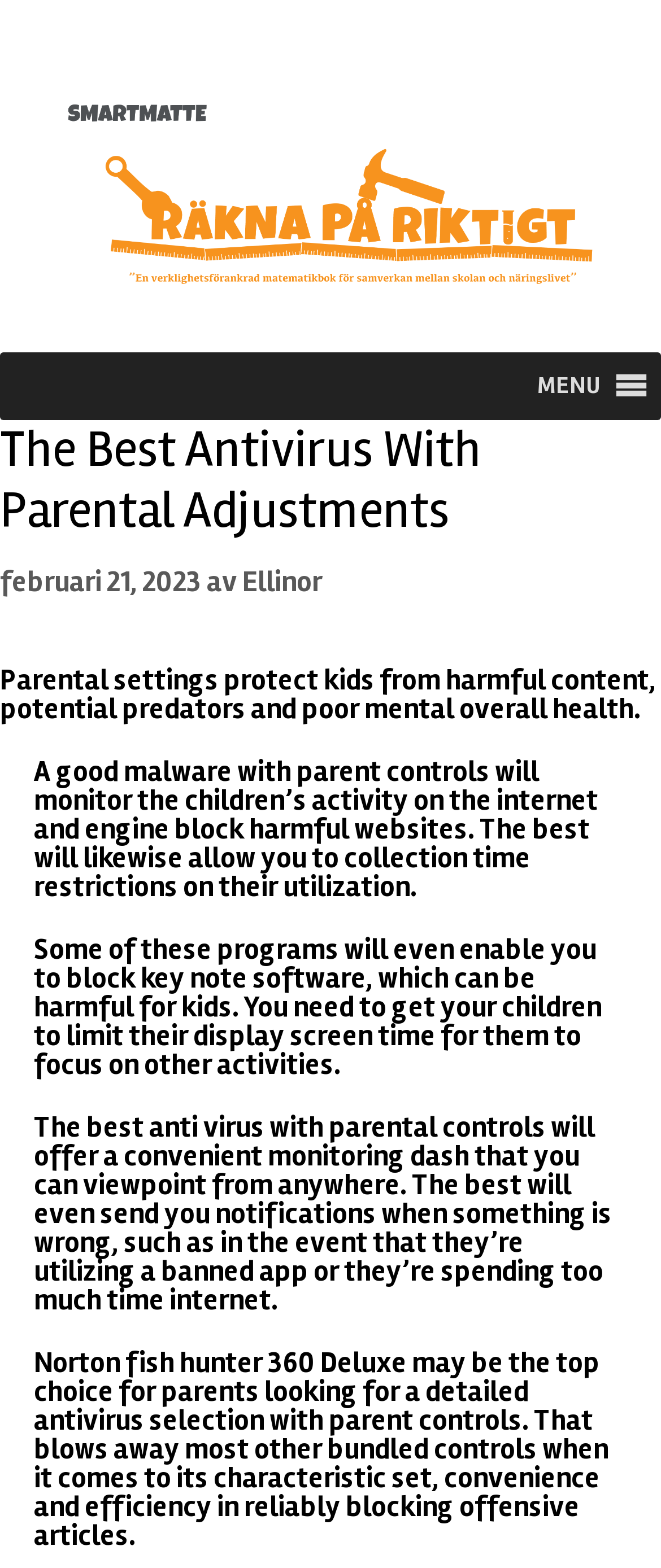Provide the bounding box coordinates of the HTML element described by the text: "MENUMENU". The coordinates should be in the format [left, top, right, bottom] with values between 0 and 1.

[0.813, 0.225, 0.985, 0.268]